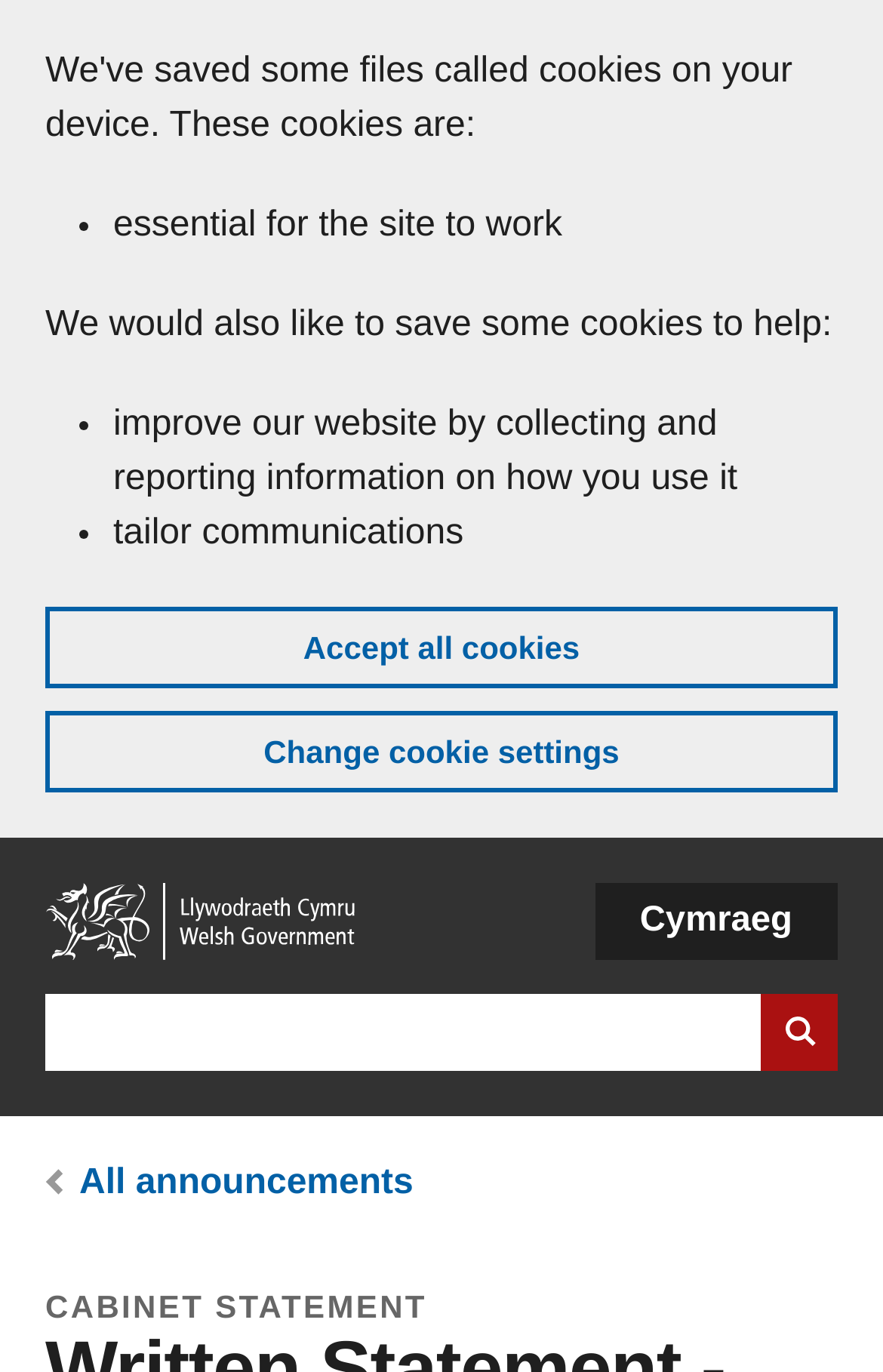Please find and generate the text of the main heading on the webpage.

Written Statement - National Infrastructure Commission for Wales